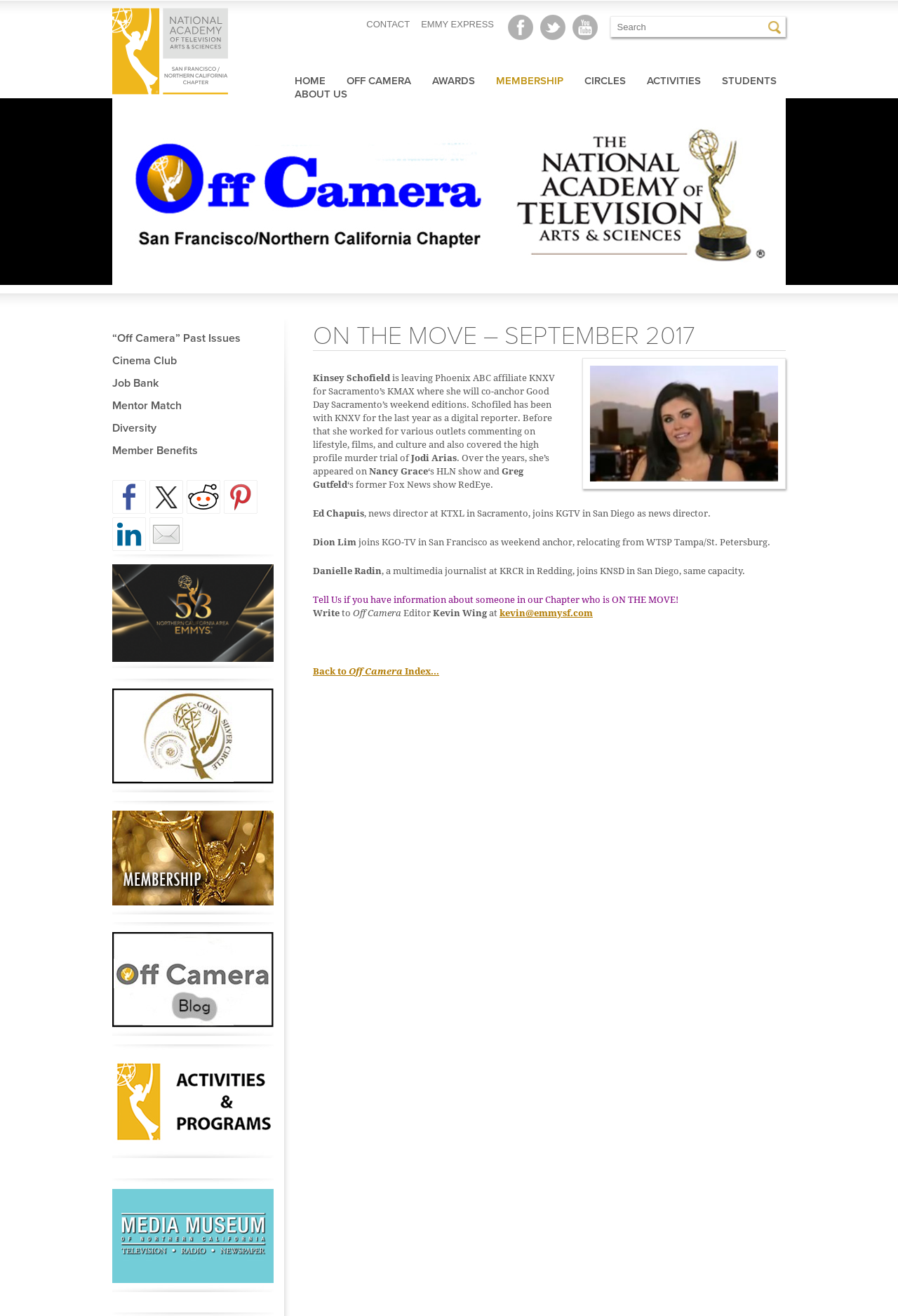Please specify the bounding box coordinates of the clickable section necessary to execute the following command: "Visit National Academy of Television Arts & Sciences".

[0.125, 0.066, 0.254, 0.074]